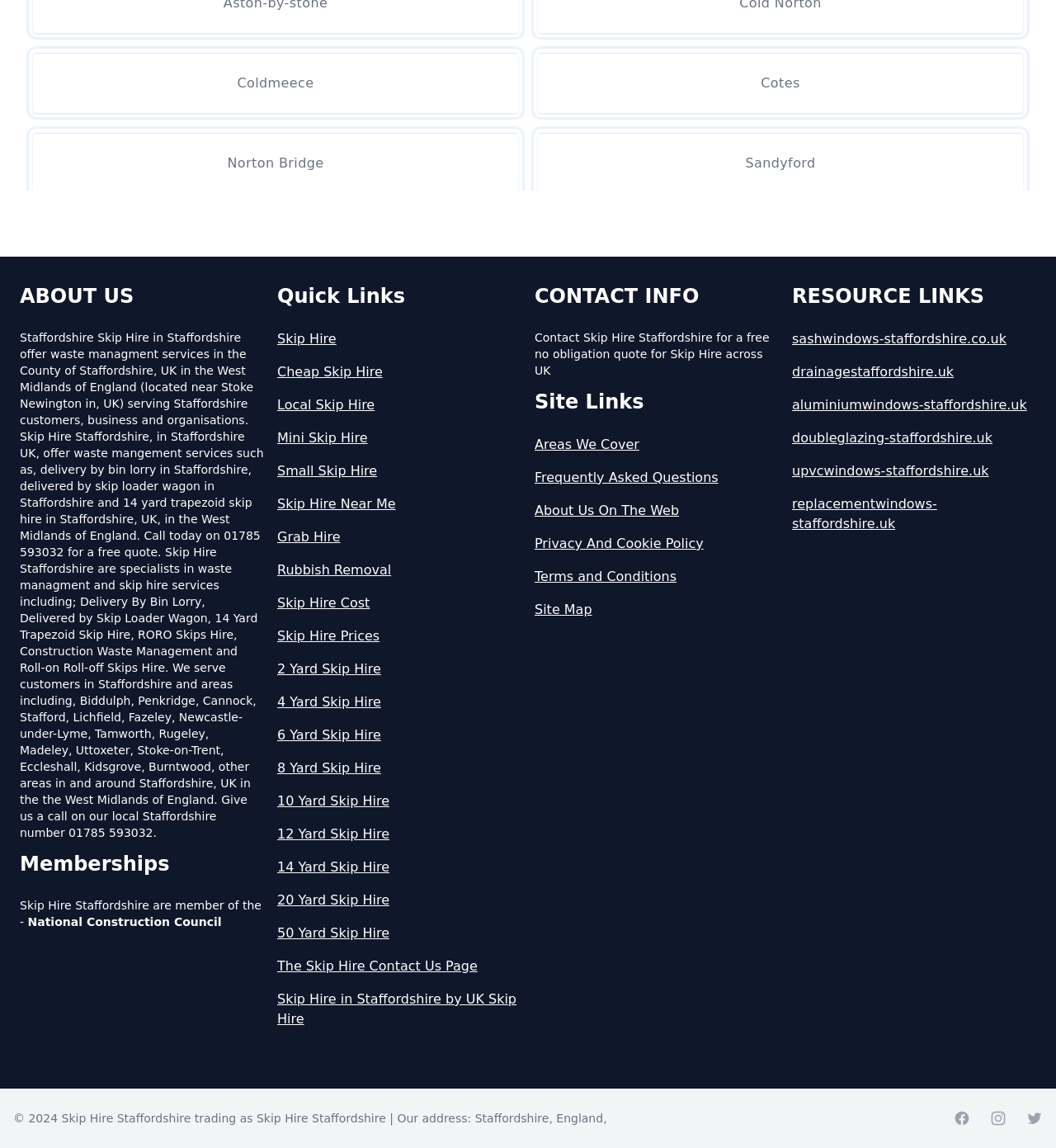Please specify the bounding box coordinates of the clickable region to carry out the following instruction: "Click on ABOUT US". The coordinates should be four float numbers between 0 and 1, in the format [left, top, right, bottom].

[0.019, 0.247, 0.25, 0.27]